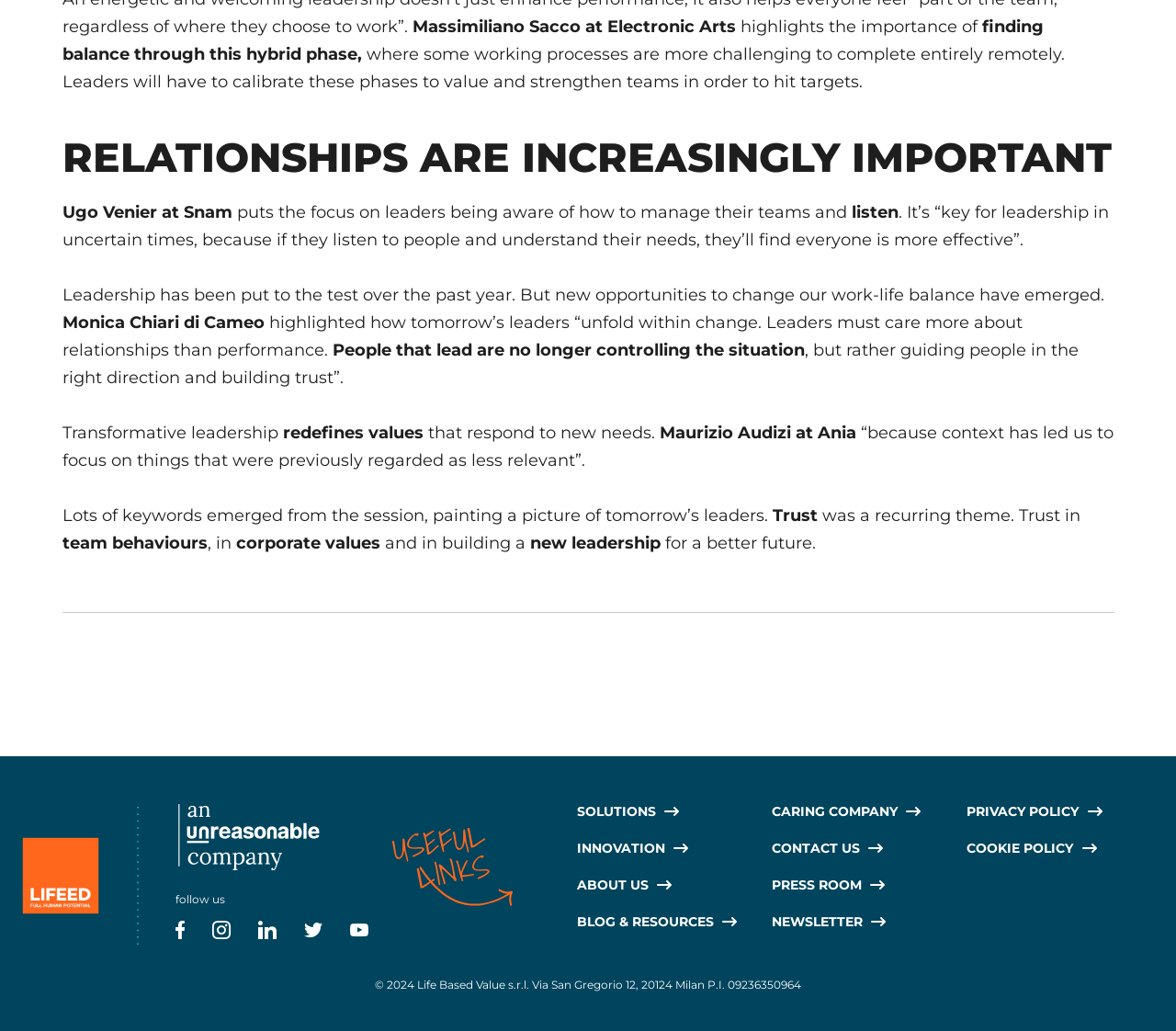Please find the bounding box coordinates of the element that needs to be clicked to perform the following instruction: "visit Lifeed website". The bounding box coordinates should be four float numbers between 0 and 1, represented as [left, top, right, bottom].

[0.012, 0.805, 0.091, 0.894]